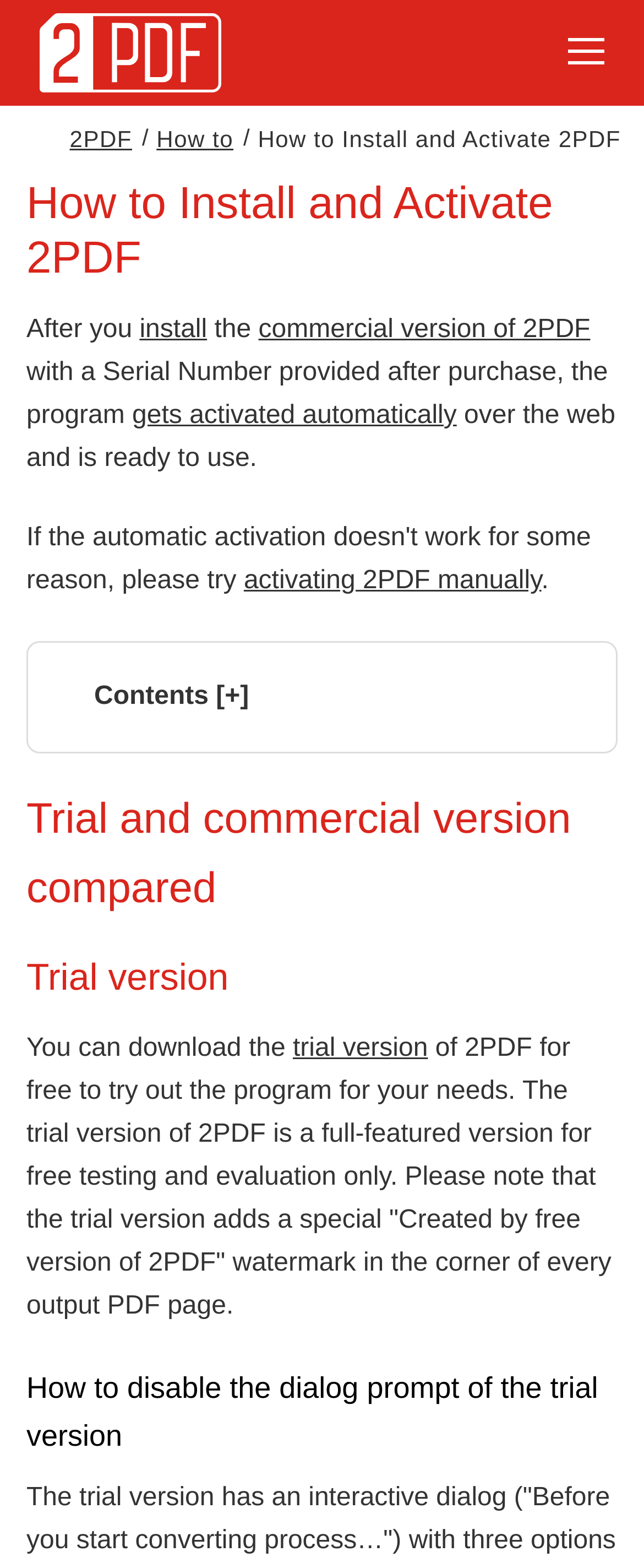Please specify the bounding box coordinates of the area that should be clicked to accomplish the following instruction: "Learn about activating 2PDF manually". The coordinates should consist of four float numbers between 0 and 1, i.e., [left, top, right, bottom].

[0.379, 0.362, 0.841, 0.38]